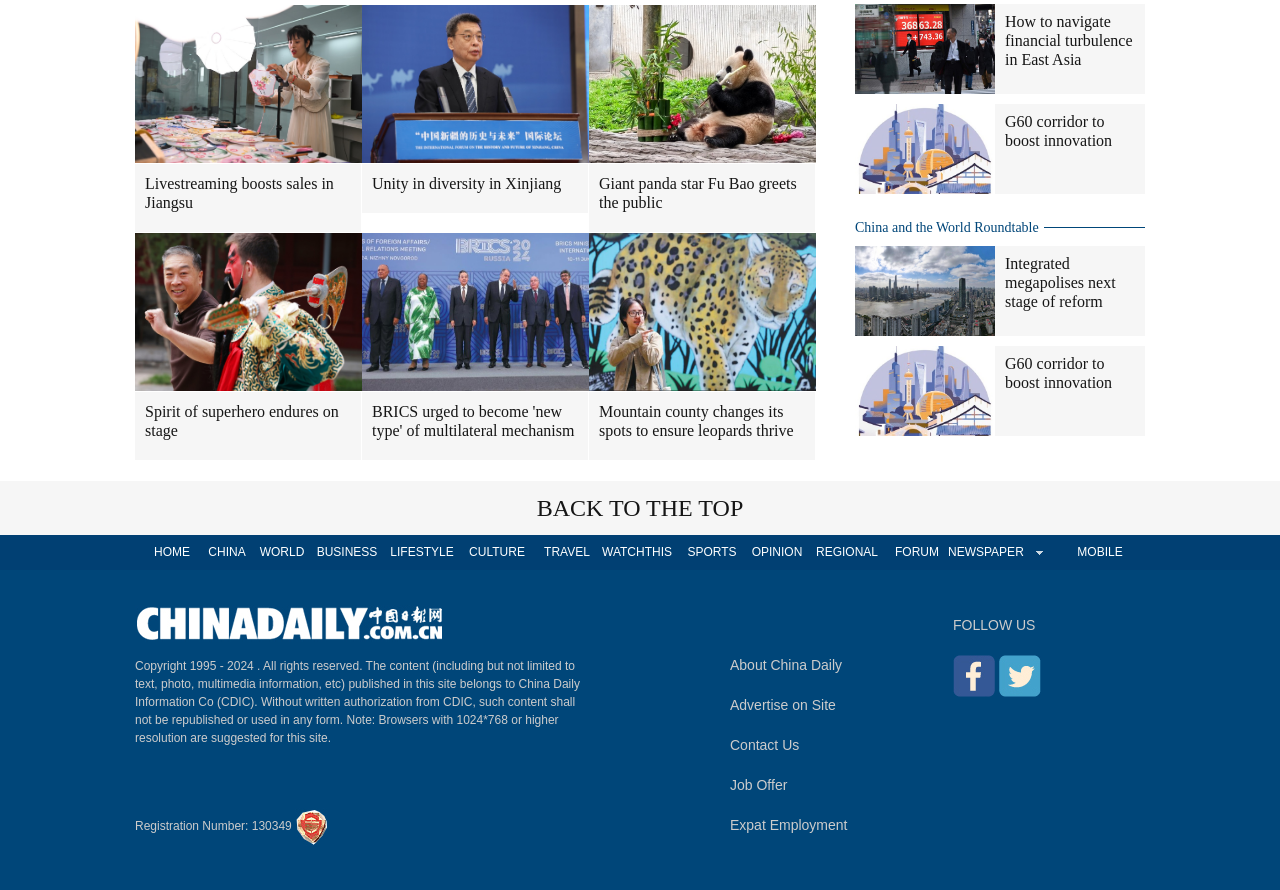Determine the bounding box coordinates of the section to be clicked to follow the instruction: "Follow China Daily on social media". The coordinates should be given as four float numbers between 0 and 1, formatted as [left, top, right, bottom].

[0.745, 0.75, 0.777, 0.767]